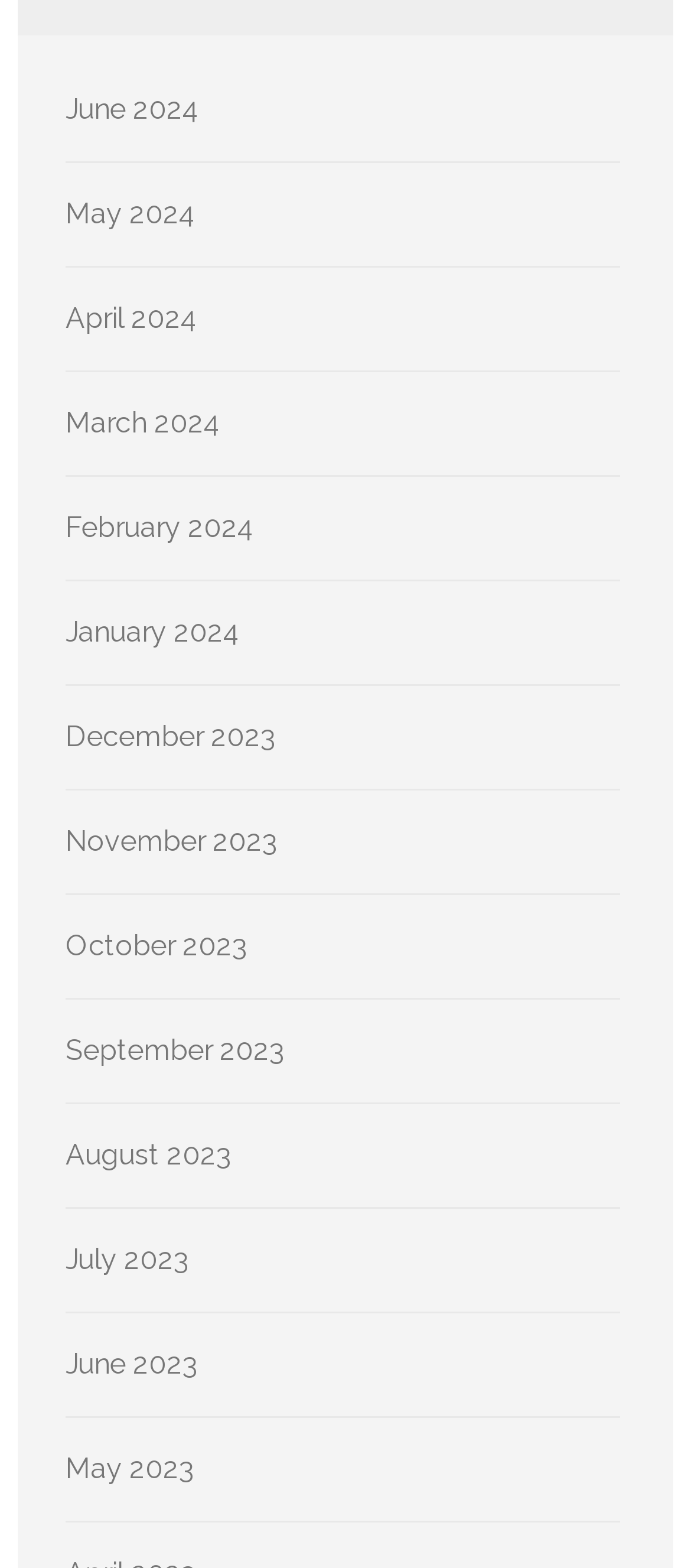Locate the bounding box coordinates of the area you need to click to fulfill this instruction: 'Check March 2024'. The coordinates must be in the form of four float numbers ranging from 0 to 1: [left, top, right, bottom].

[0.095, 0.259, 0.321, 0.28]